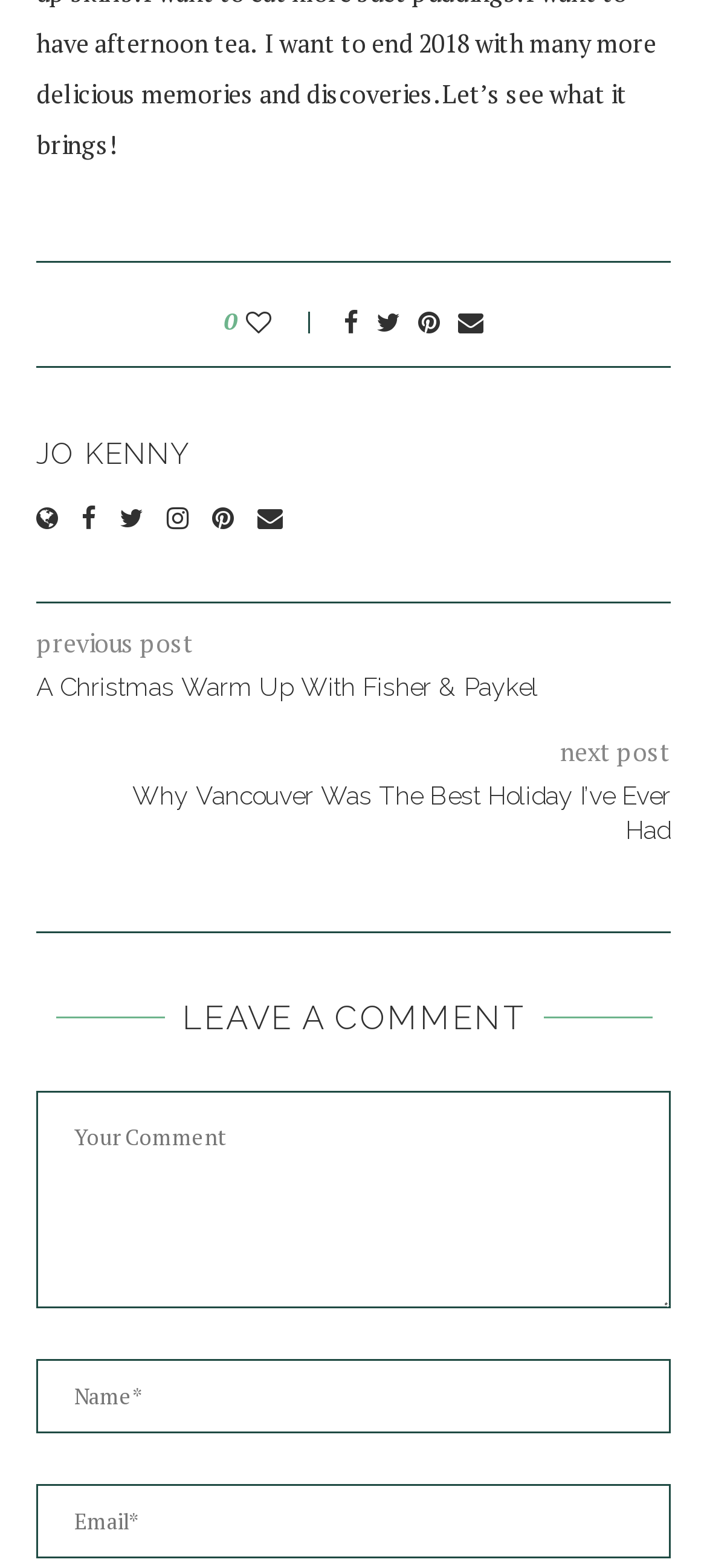Can you find the bounding box coordinates for the element to click on to achieve the instruction: "Go to the next post"?

[0.792, 0.468, 0.949, 0.49]